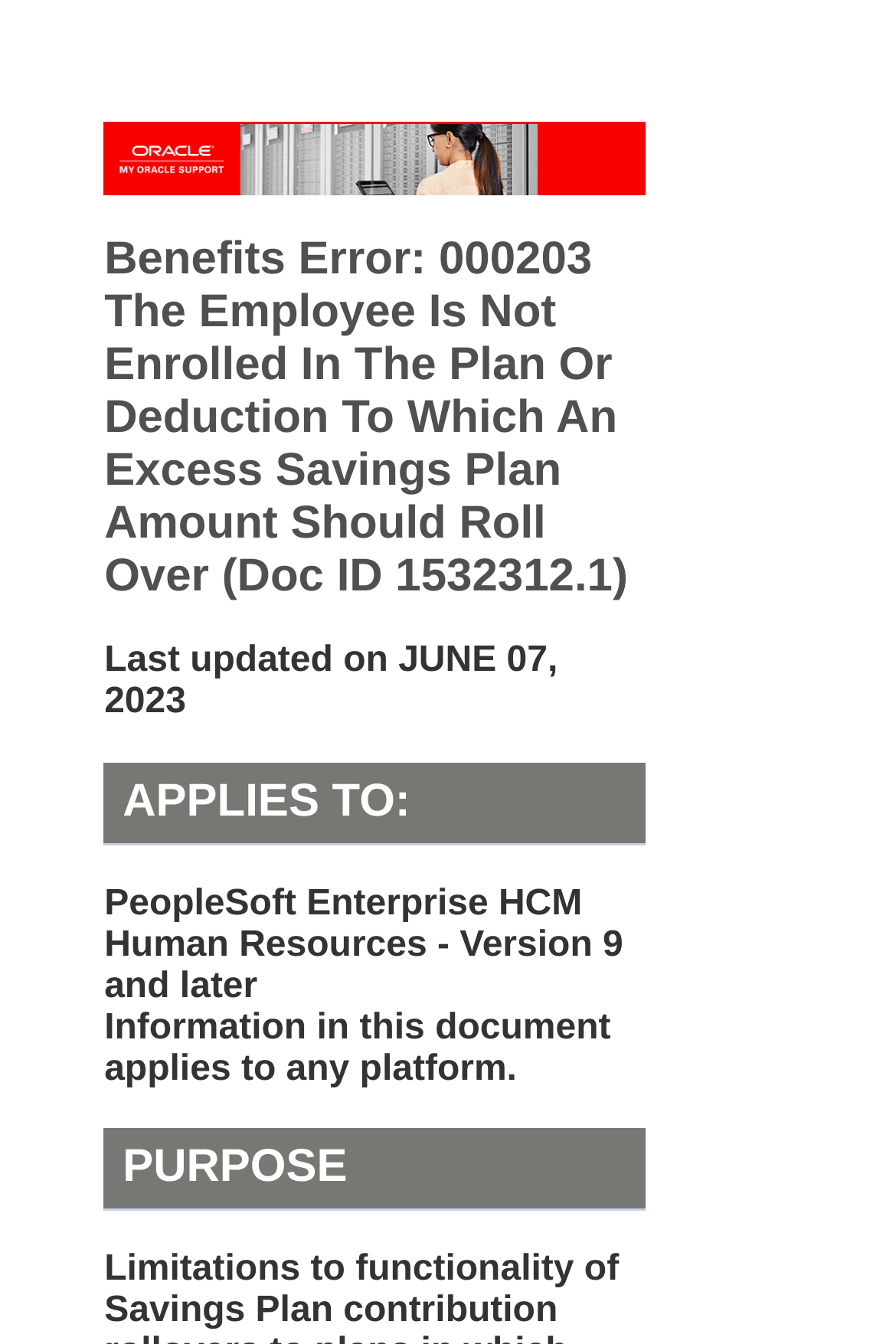Write an elaborate caption that captures the essence of the webpage.

The webpage is about a specific error in PeopleSoft Enterprise HCM Human Resources, version 9 and later, related to benefits enrollment. At the top, there is a banner with the title "My Oracle Support Banner" accompanied by an image. Below the banner, the main title of the page "Benefits Error: 000203 The Employee Is Not Enrolled In The Plan Or Deduction To Which An Excess Savings Plan Amount Should Roll Over" is displayed, along with a document ID.

On the left side of the page, there is a section with the last updated date, "JUNE 07, 2023". Below this section, there are three headings: "APPLIES TO:", "PURPOSE", and a description of the error. The "APPLIES TO:" section specifies that the information applies to PeopleSoft Enterprise HCM Human Resources, version 9 and later, on any platform.